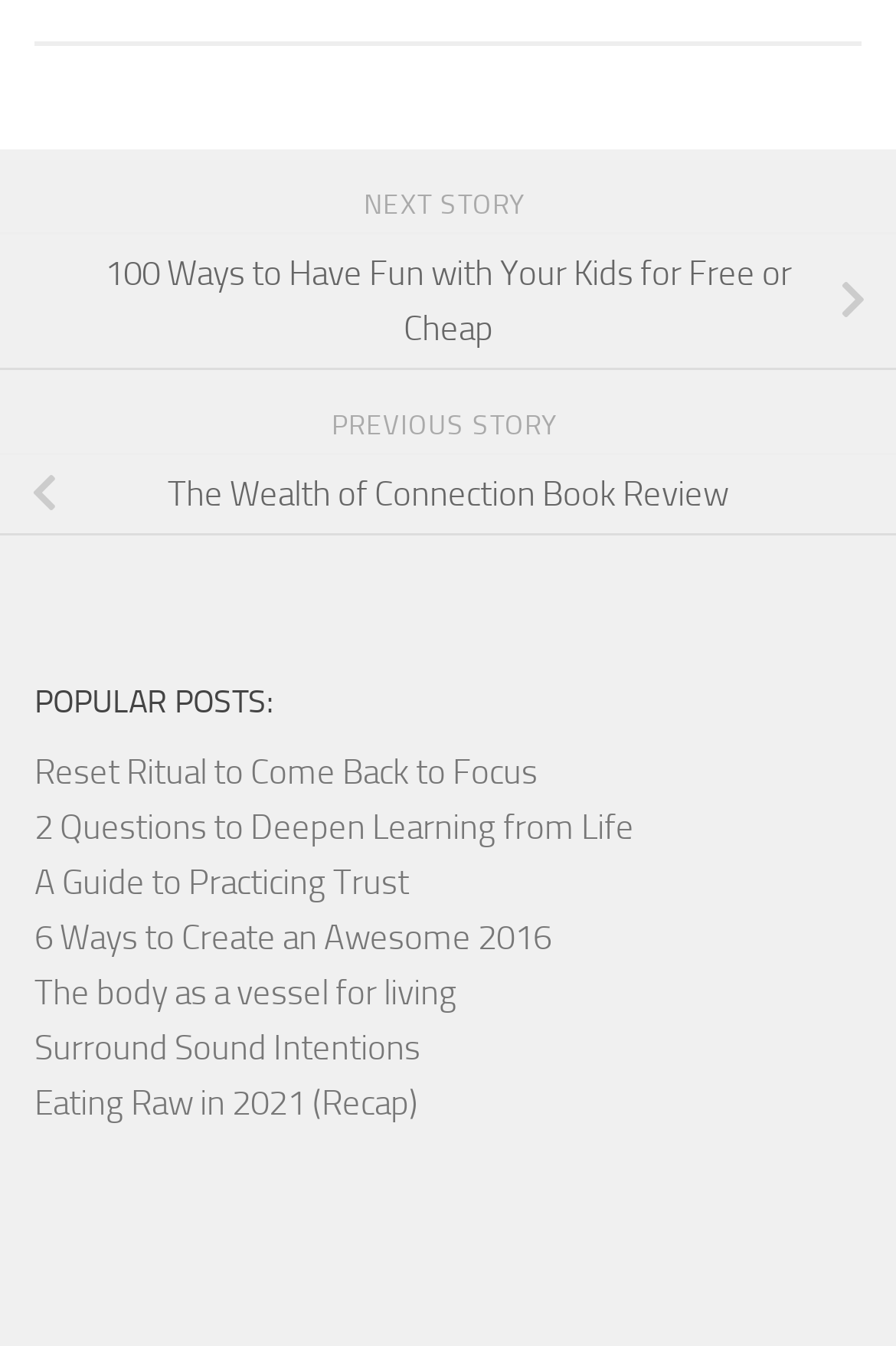What is the theme of the links under the 'POPULAR POSTS:' heading?
Please ensure your answer to the question is detailed and covers all necessary aspects.

I examined the titles of the links under the 'POPULAR POSTS:' heading and found that they are related to self-improvement, personal growth, and wellness. This suggests that the theme of the links under the 'POPULAR POSTS:' heading is self-improvement.